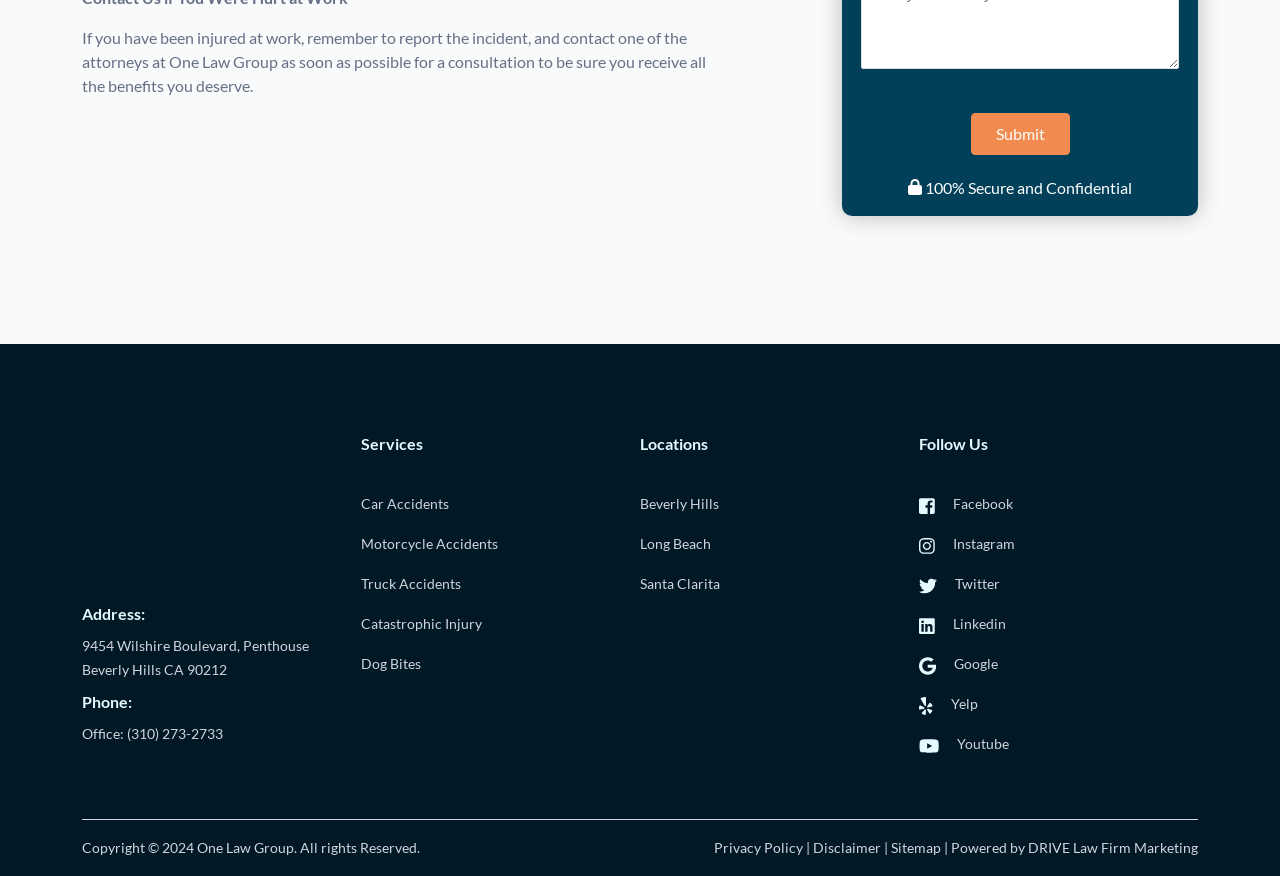Please provide a brief answer to the following inquiry using a single word or phrase:
What social media platforms does One Law Group have?

Facebook, Instagram, Twitter, Linkedin, Google, Yelp, Youtube